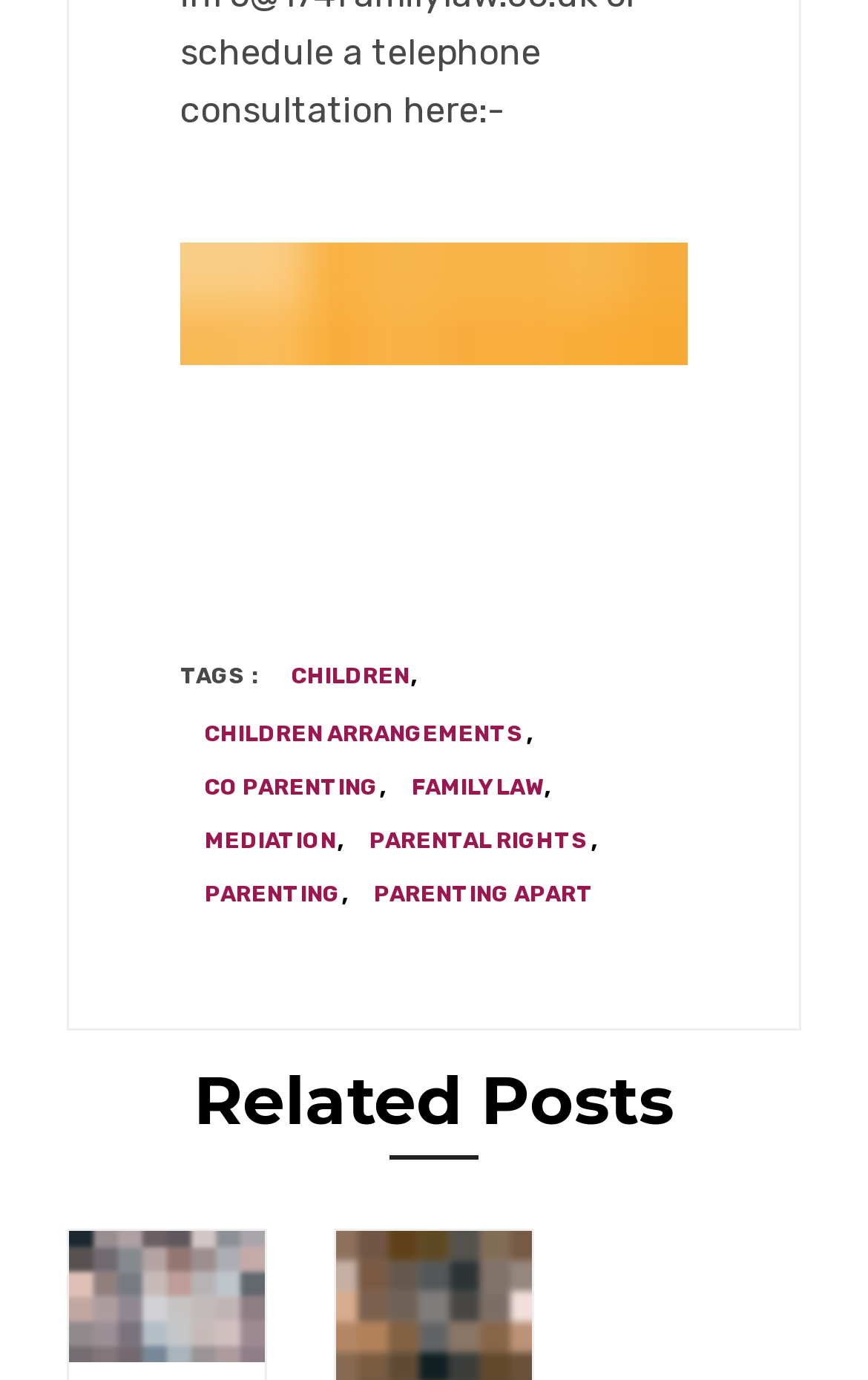Given the description children arrangements, predict the bounding box coordinates of the UI element. Ensure the coordinates are in the format (top-left x, top-left y, bottom-right x, bottom-right y) and all values are between 0 and 1.

[0.208, 0.517, 0.605, 0.549]